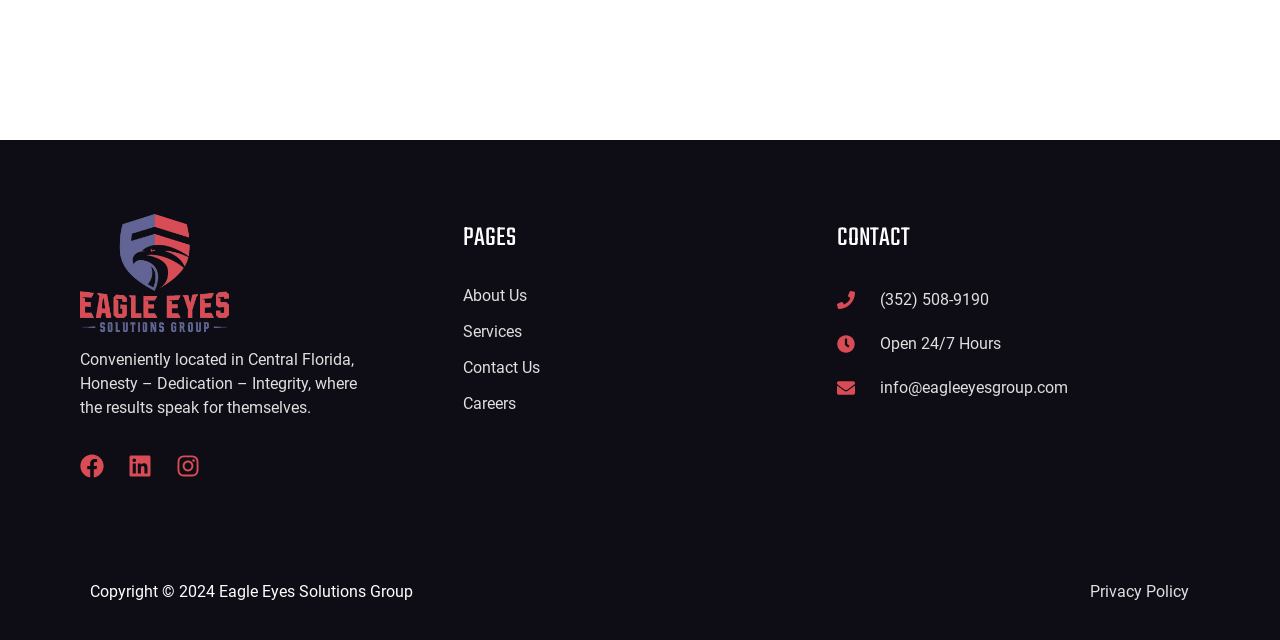What is the company's phone number?
Based on the image, please offer an in-depth response to the question.

The company's phone number is displayed in the StaticText element with the text '(352) 508-9190', which is located in the 'CONTACT' section of the webpage.